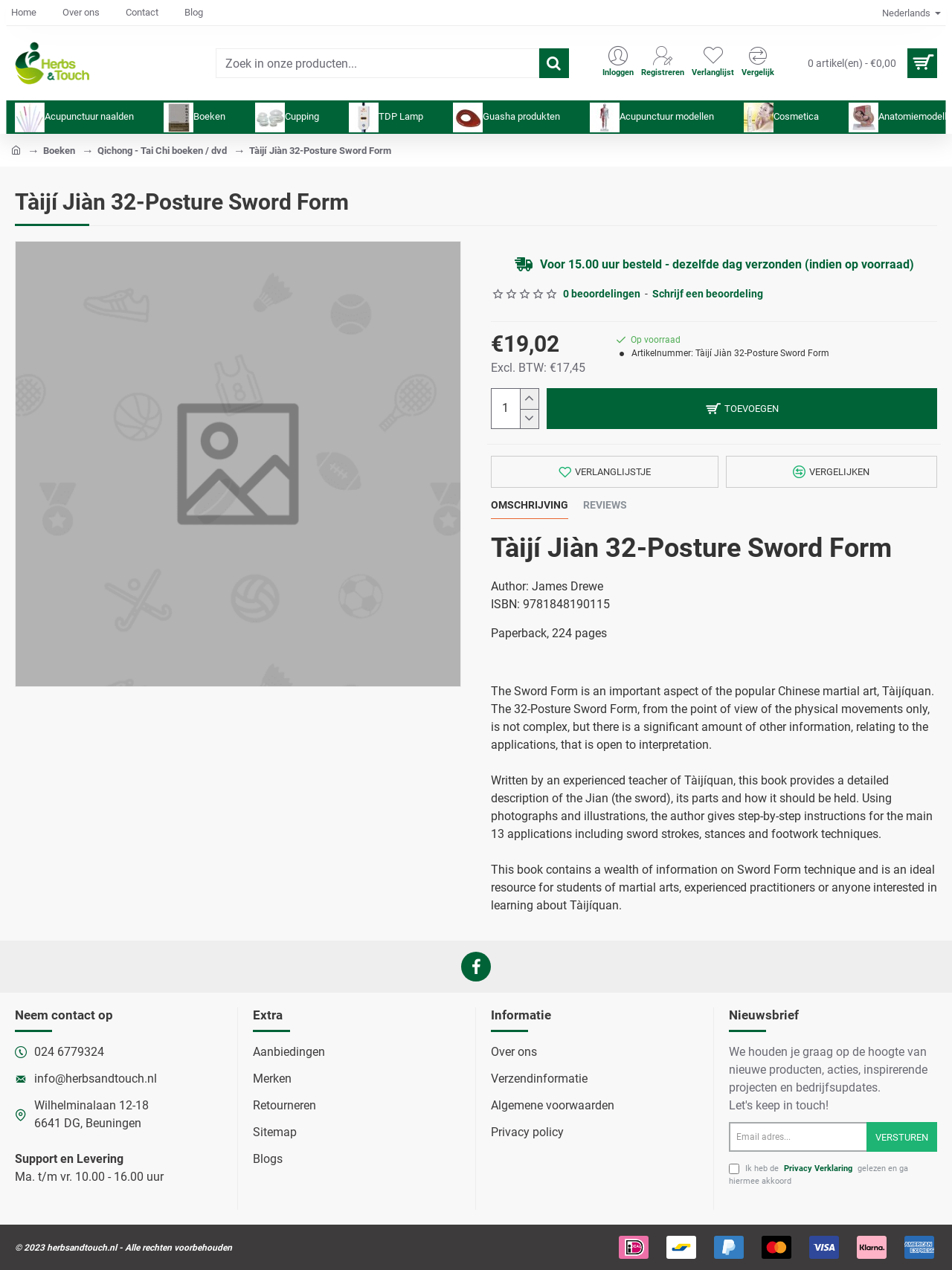How many pages does the book have?
Please look at the screenshot and answer using one word or phrase.

224 pages